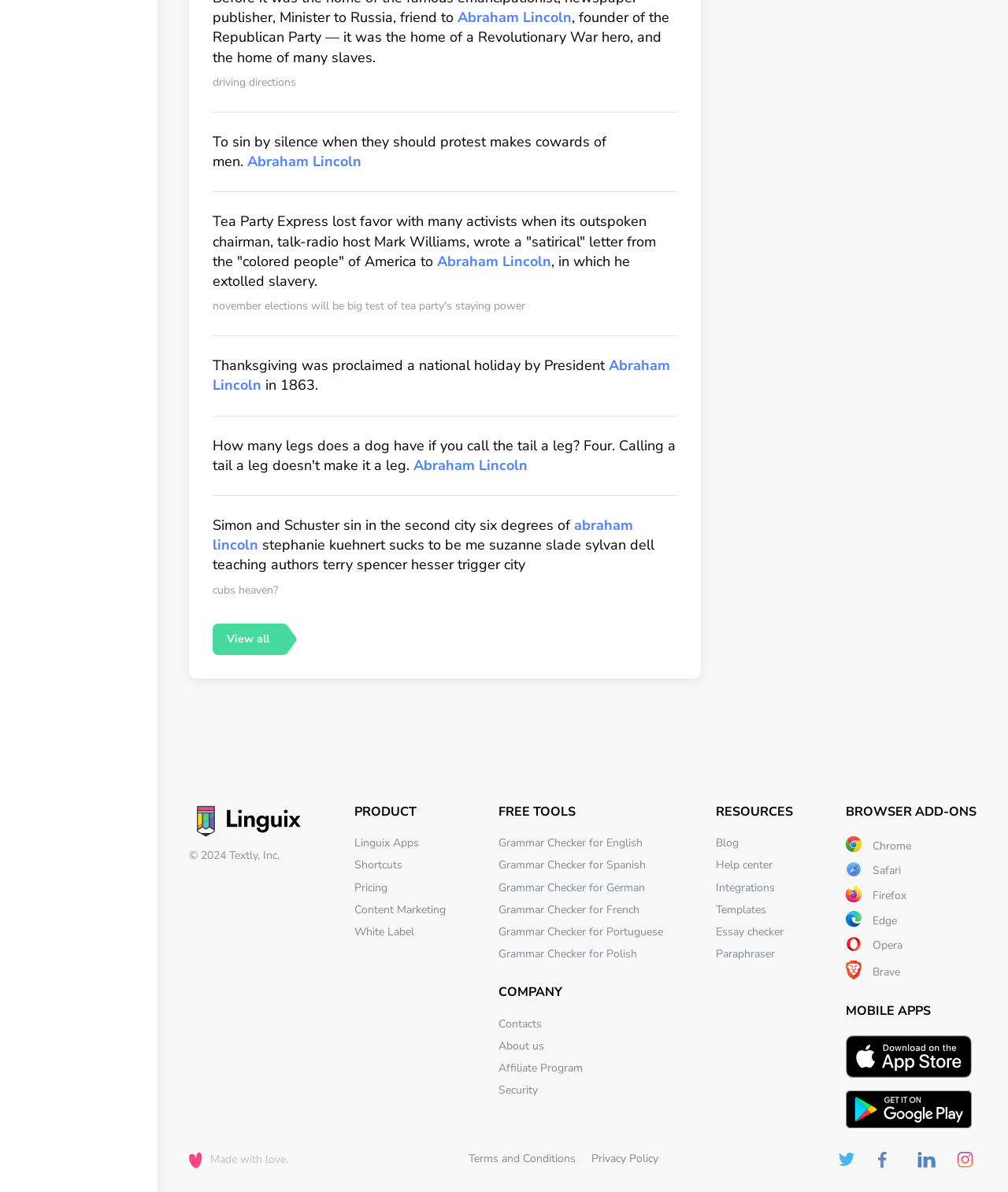Please specify the bounding box coordinates of the clickable section necessary to execute the following command: "Click on the 'Shortcuts' link".

[0.352, 0.72, 0.399, 0.732]